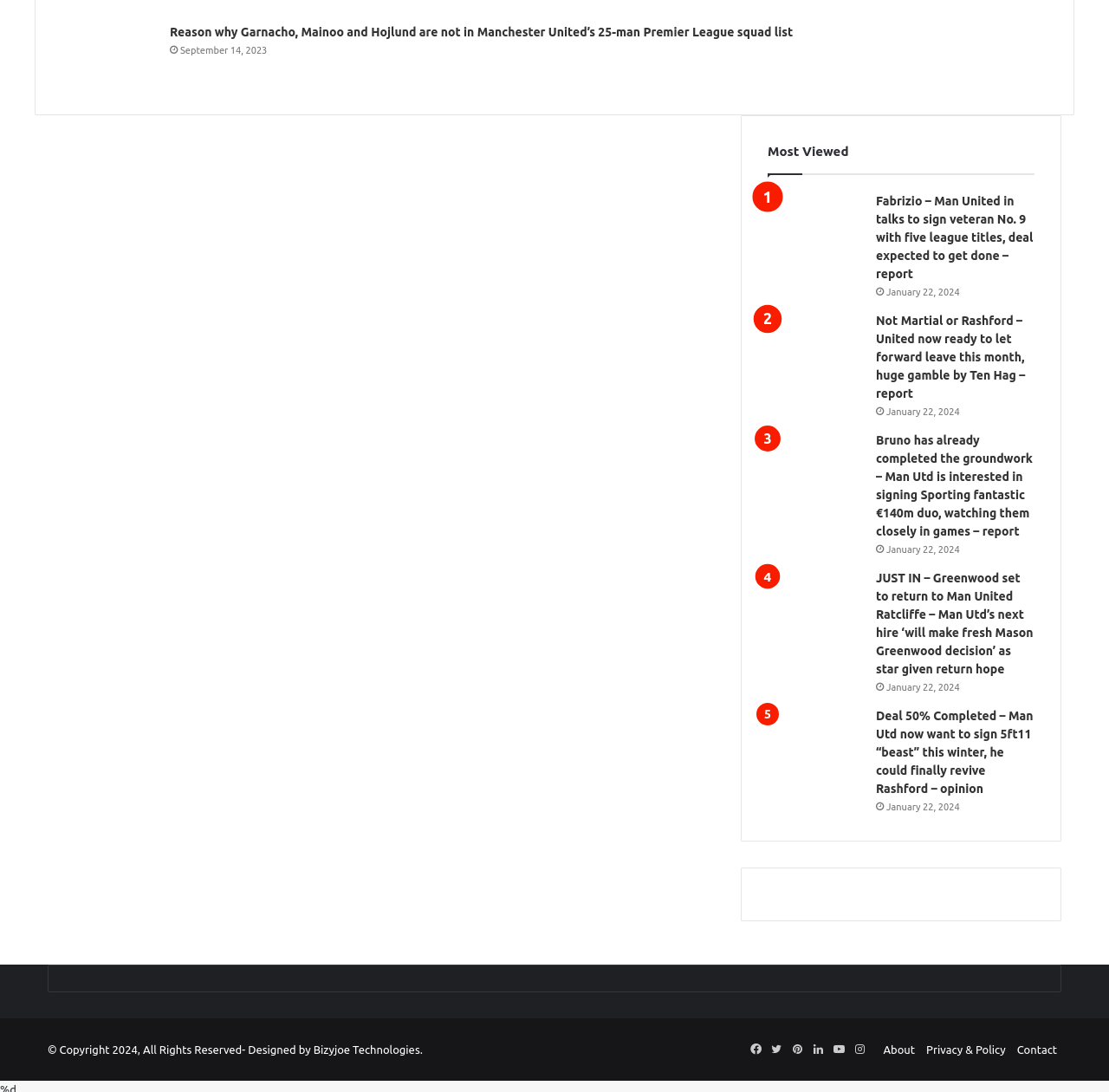Find the bounding box coordinates of the clickable element required to execute the following instruction: "View the RSS feed". Provide the coordinates as four float numbers between 0 and 1, i.e., [left, top, right, bottom].

None